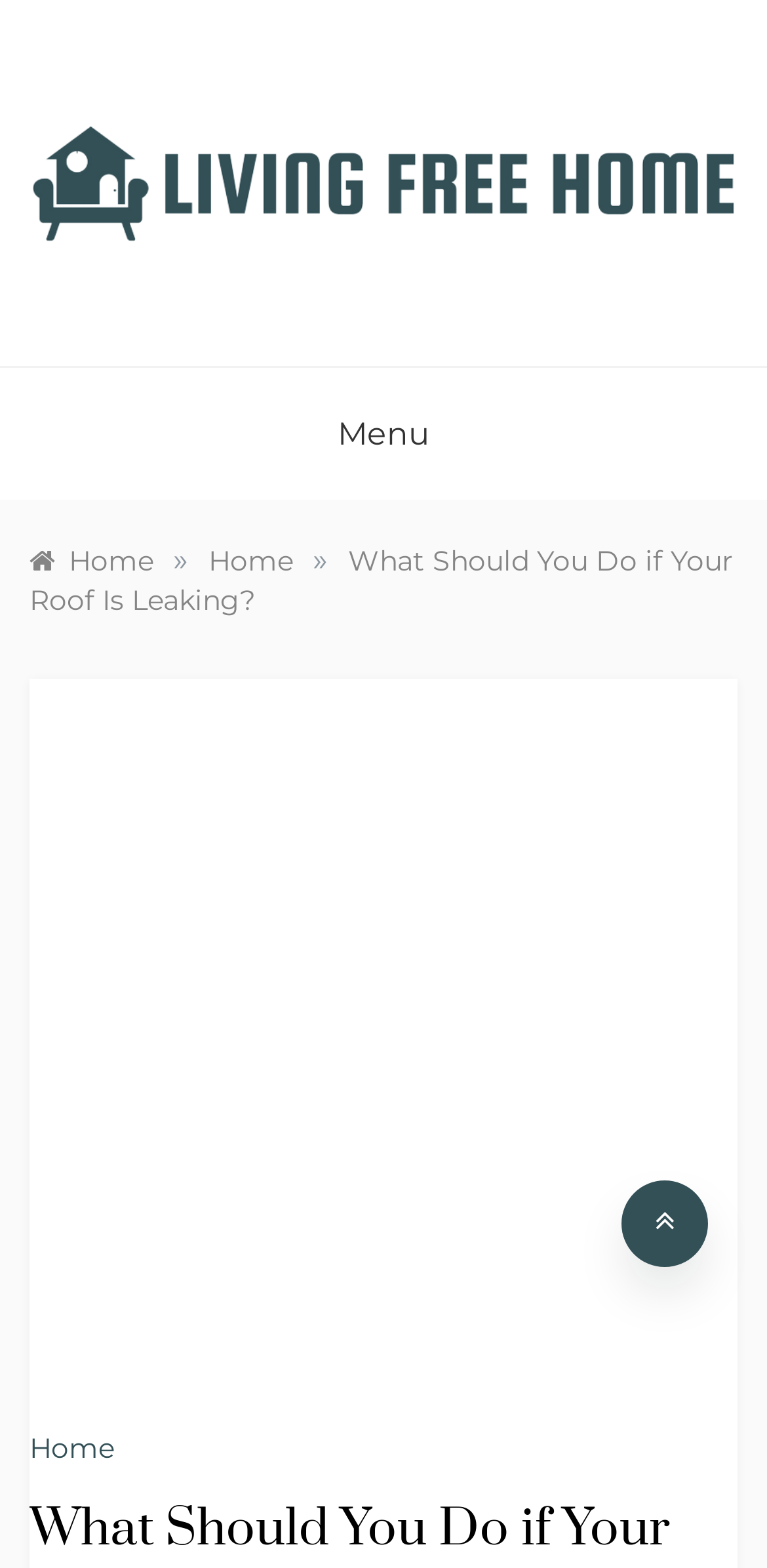Examine the image carefully and respond to the question with a detailed answer: 
What is the name of the website?

The name of the website can be found in the top-left corner of the webpage, where it says 'Living Free Home' in a heading element, and also as a link with the same text.